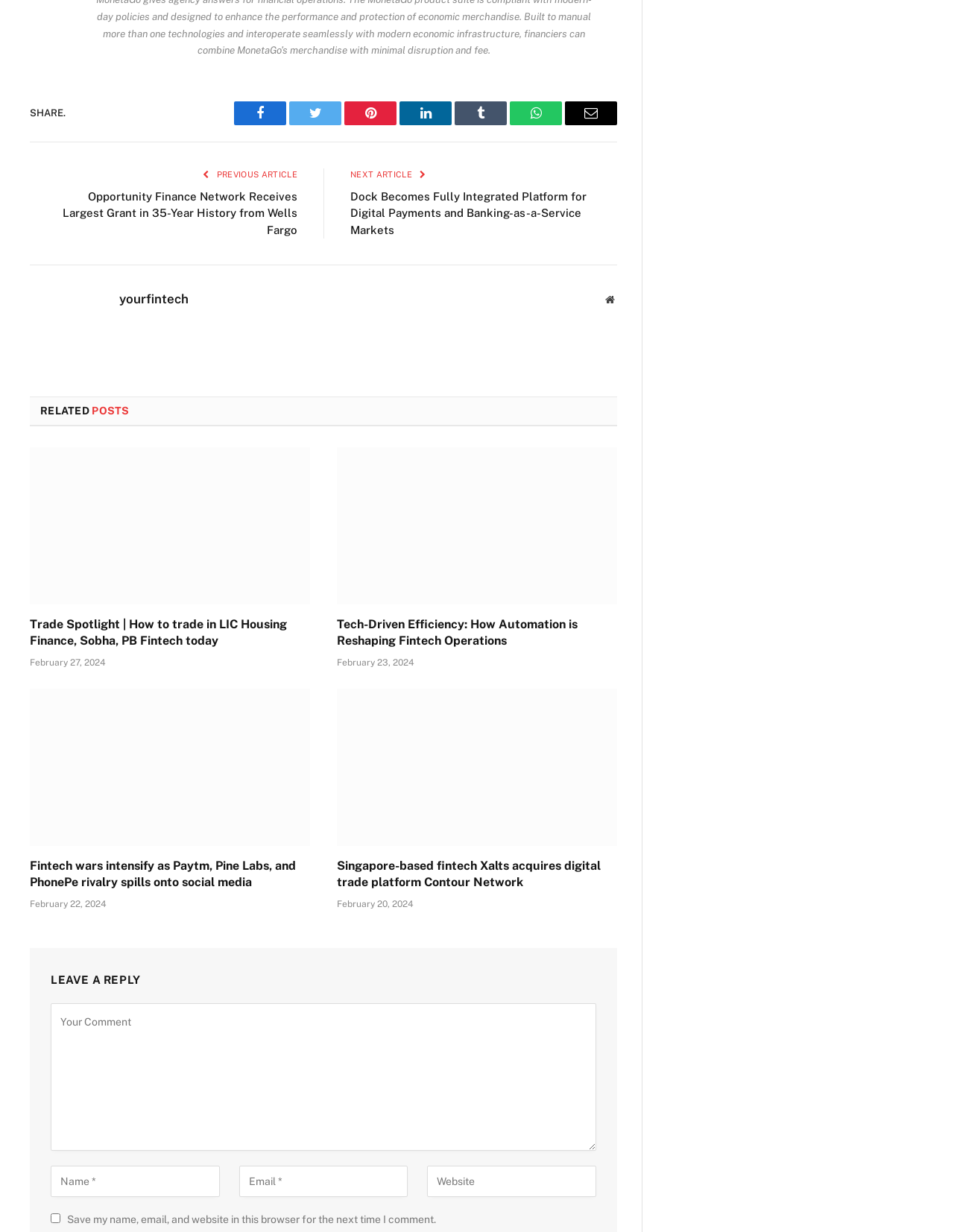Use one word or a short phrase to answer the question provided: 
What is the function of the 'LEAVE A REPLY' section?

To comment on articles